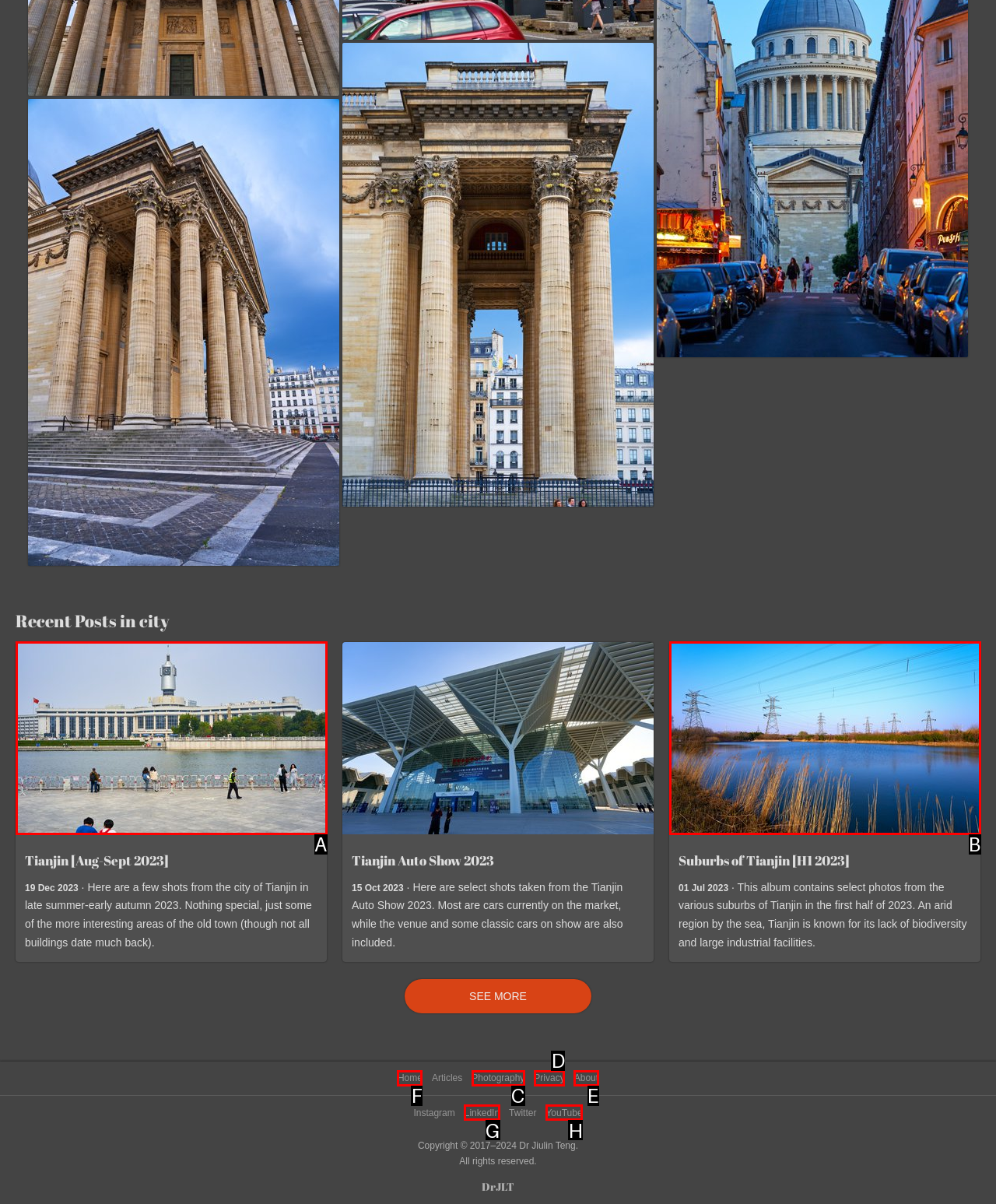Choose the HTML element that should be clicked to accomplish the task: Go to home page. Answer with the letter of the chosen option.

F